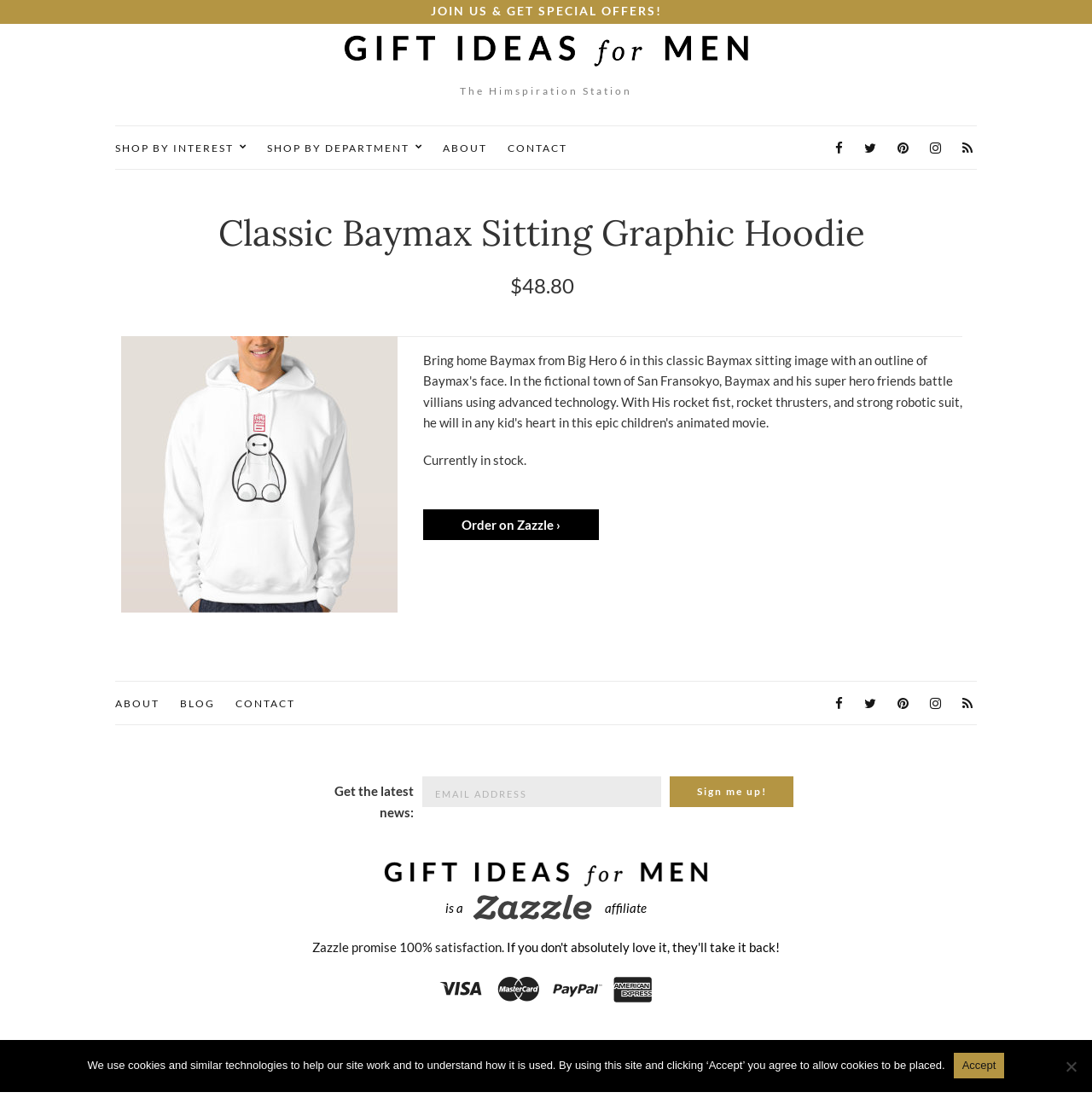Create a detailed narrative of the webpage’s visual and textual elements.

This webpage is about a product, specifically a "Classic Baymax Sitting Graphic Hoodie", and appears to be an e-commerce site. At the top, there is a link to "JOIN US & GET SPECIAL OFFERS!" and a heading that reads "Gift Ideas for Men". Below this, there is a section with three links: "SHOP BY INTEREST", "SHOP BY DEPARTMENT", and "ABOUT". 

To the right of this section, there are five social media links represented by icons. Below these links, there is a main section that takes up most of the page. This section has an article with several headings, including one that reads "Classic Baymax Sitting Graphic Hoodie". 

Below this heading, there is a price listed as "$48.80" and an image of the product. The product is described as "Currently in stock." and there is a link to "Order on Zazzle ›". 

Further down the page, there are links to "ABOUT", "BLOG", and "CONTACT", as well as the same social media links that appeared earlier. Below these links, there is a section that asks users to sign up for the latest news via email. 

At the very bottom of the page, there is a section that describes the site's affiliation with Amazon and Zazzle, and a link to learn more about this affiliation. There is also a cookie notice dialog that appears at the bottom of the page, asking users to accept or refuse the use of cookies.